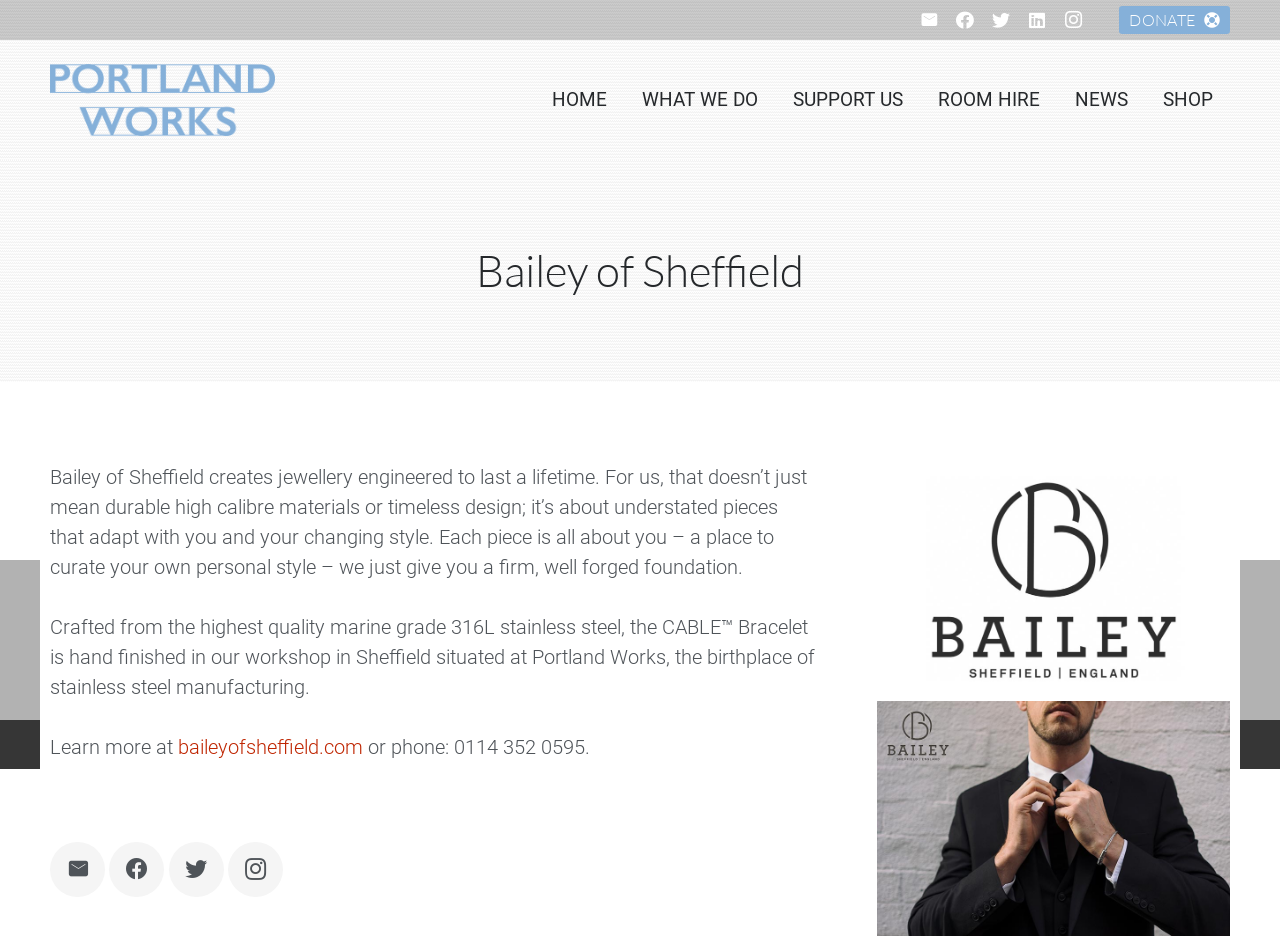Given the element description, predict the bounding box coordinates in the format (top-left x, top-left y, bottom-right x, bottom-right y), using floating point numbers between 0 and 1: aria-label="Email" title="Email"

[0.712, 0.002, 0.74, 0.041]